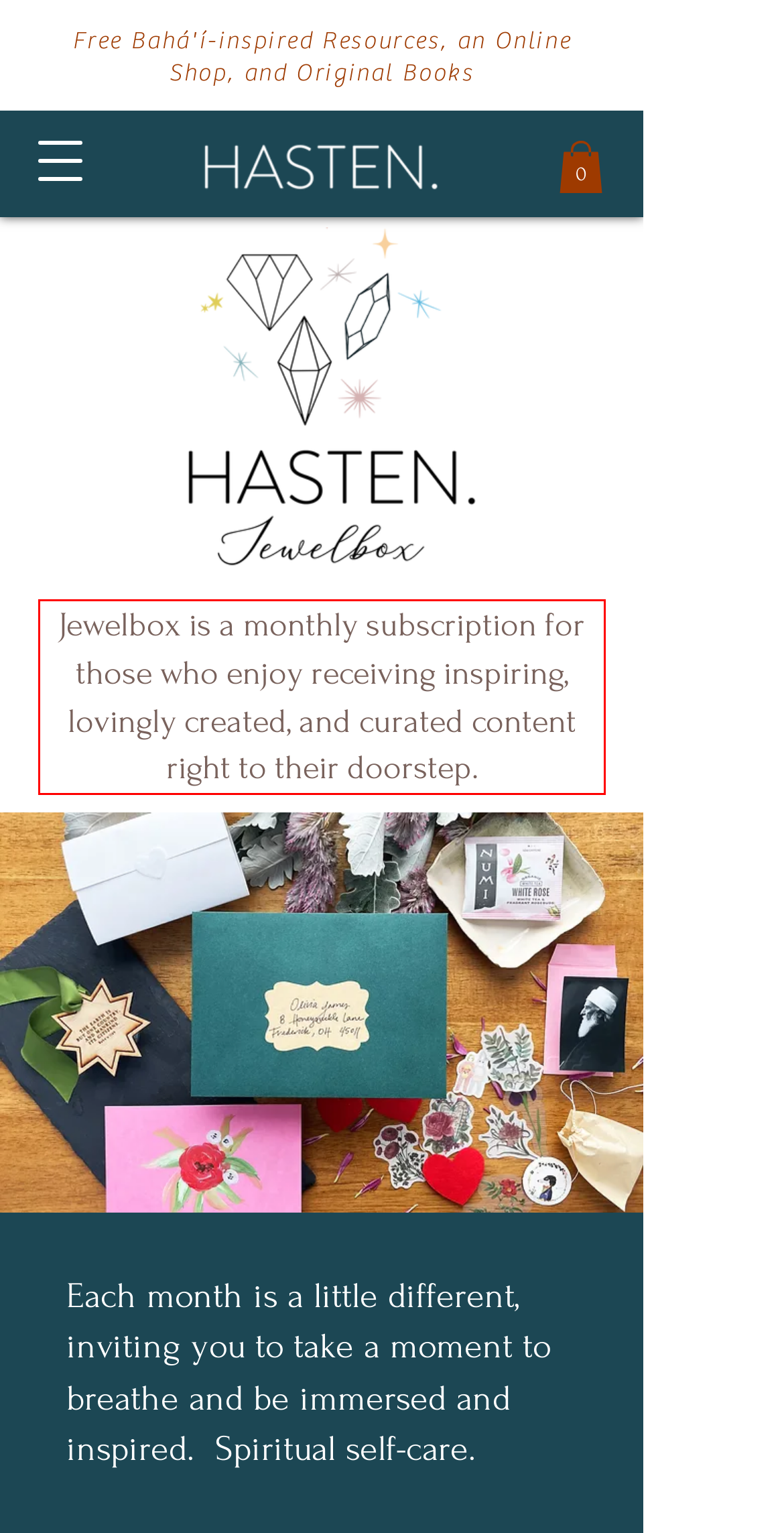Given a webpage screenshot with a red bounding box, perform OCR to read and deliver the text enclosed by the red bounding box.

Jewelbox is a monthly subscription for those who enjoy receiving inspiring, lovingly created, and curated content right to their doorstep.